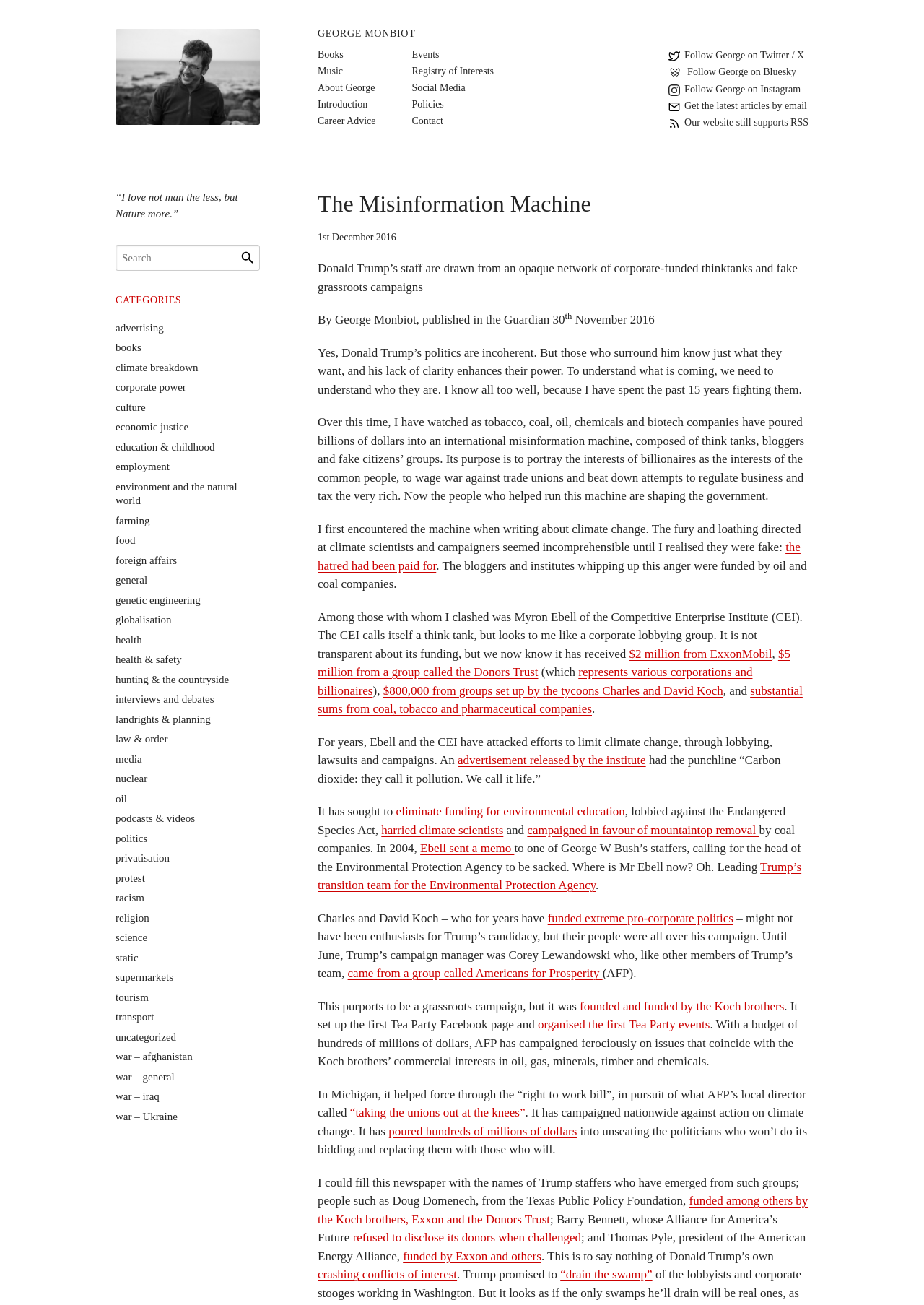Respond with a single word or phrase to the following question:
Who is the author of the article?

George Monbiot